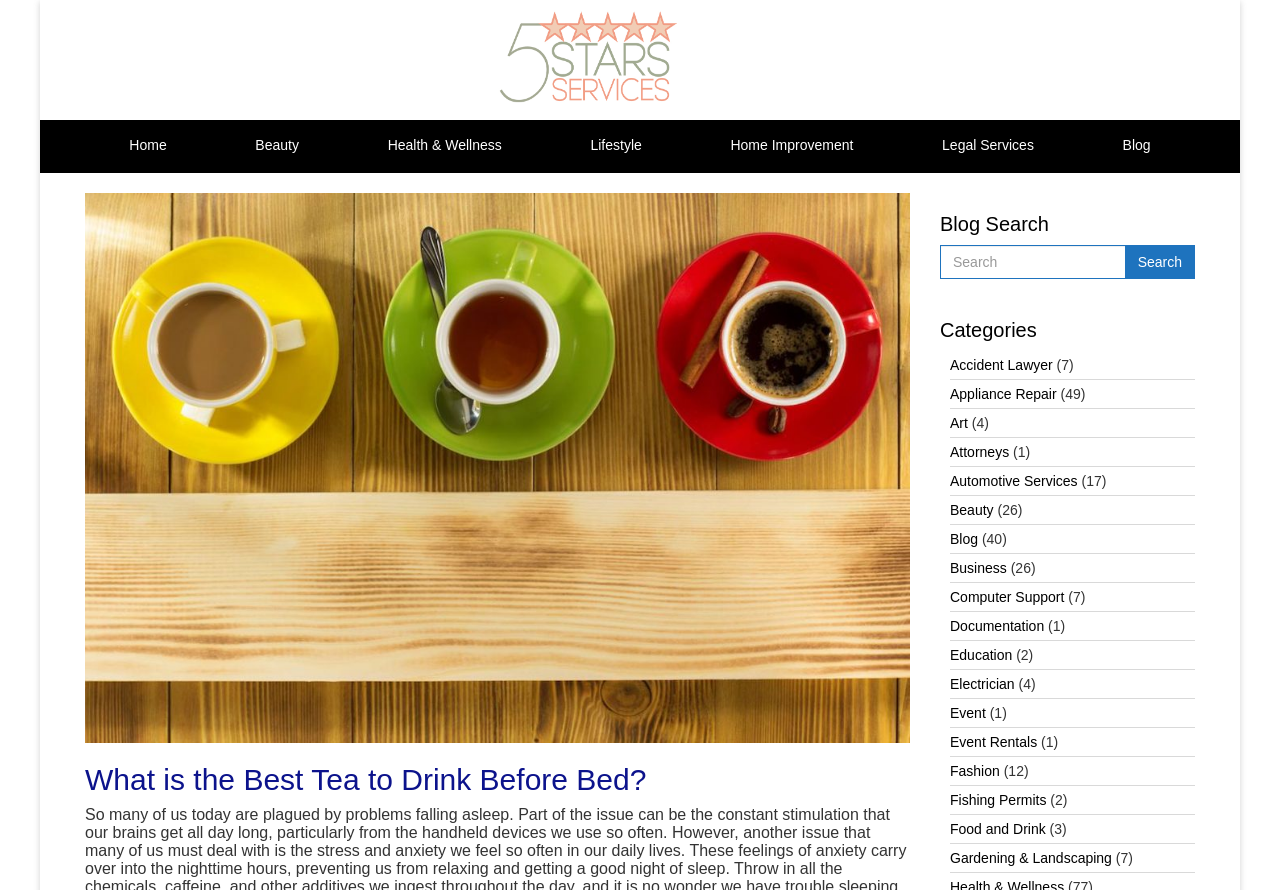What is the purpose of the textbox in the blog search section?
Using the visual information, reply with a single word or short phrase.

Search